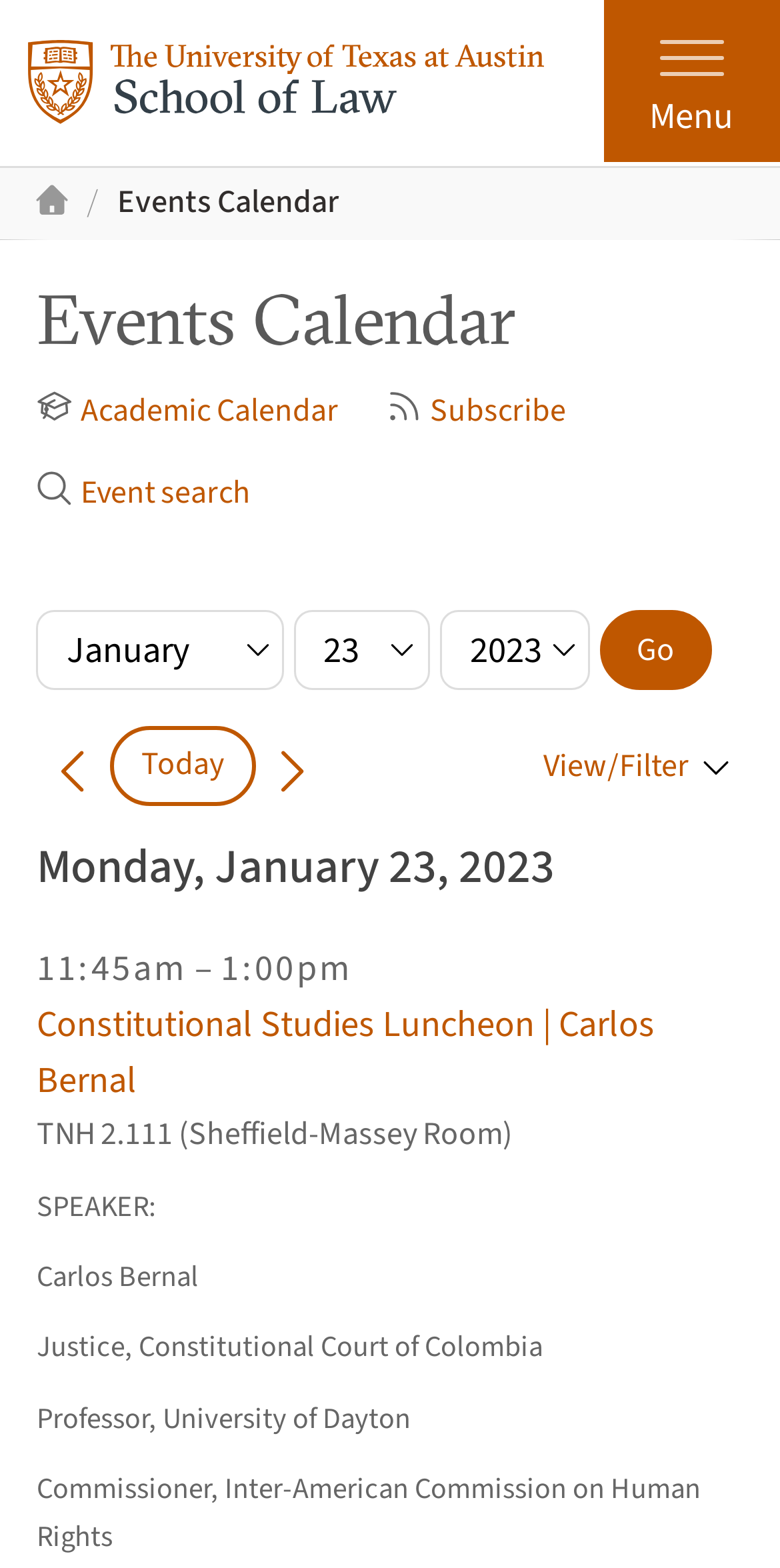Please examine the image and provide a detailed answer to the question: What is the location of the Constitutional Studies Luncheon event?

The answer can be found in the event details section, where the location is specified as 'TNH 2.111 (Sheffield-Massey Room)'.